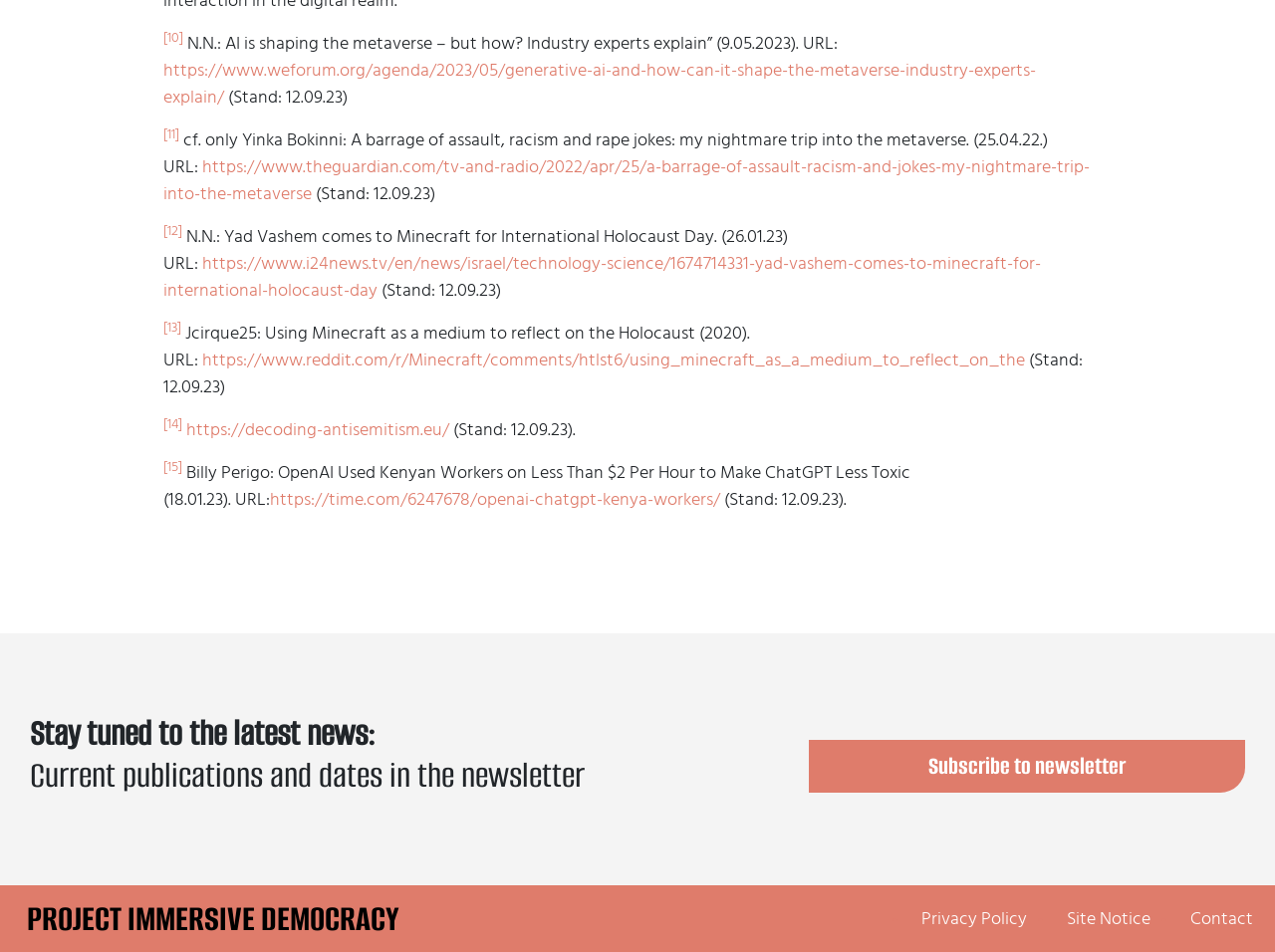Find the bounding box coordinates of the element I should click to carry out the following instruction: "Check the privacy policy".

[0.715, 0.951, 0.813, 0.979]